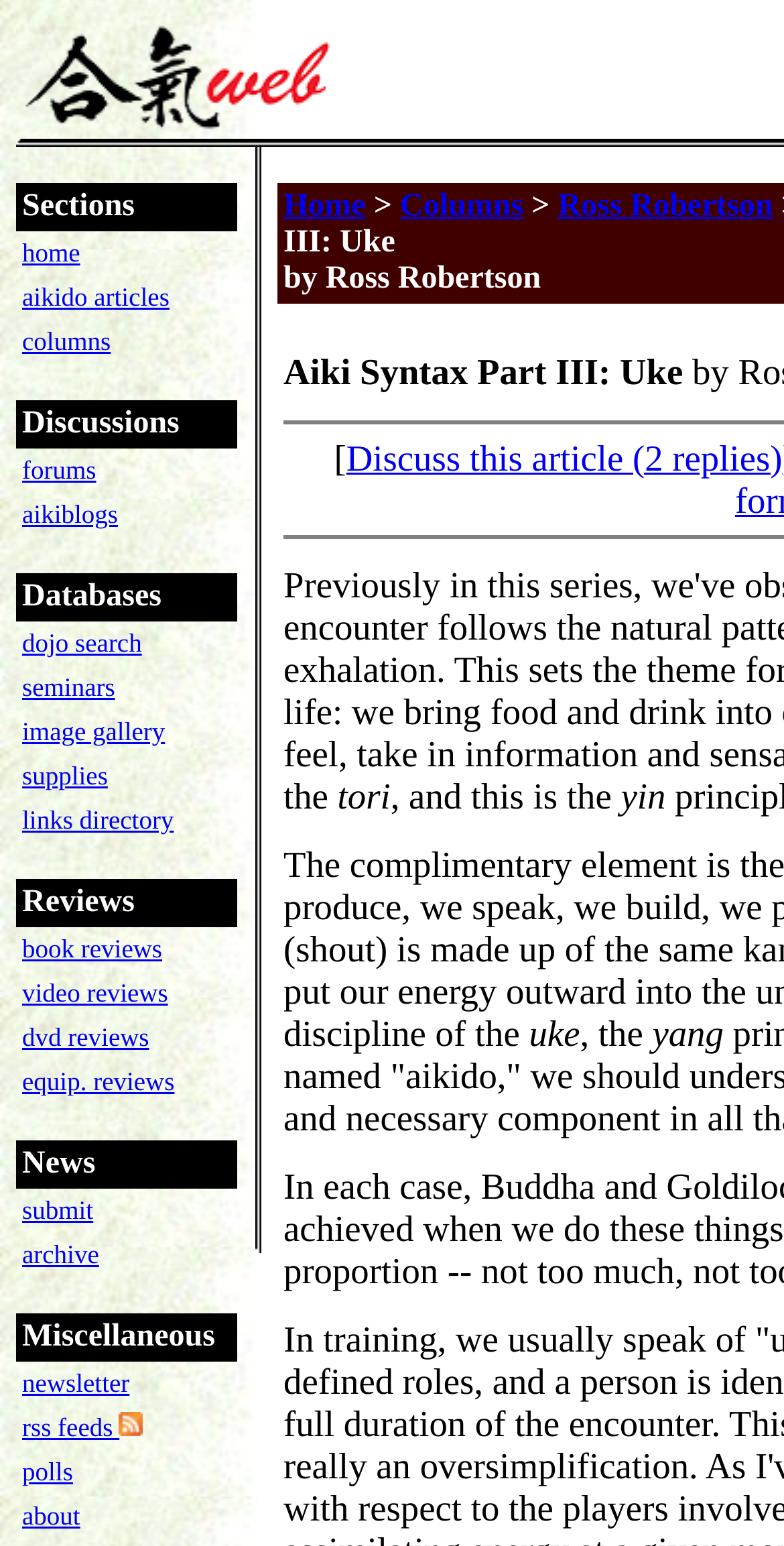Identify the bounding box coordinates for the region to click in order to carry out this instruction: "read book reviews". Provide the coordinates using four float numbers between 0 and 1, formatted as [left, top, right, bottom].

[0.028, 0.604, 0.207, 0.623]